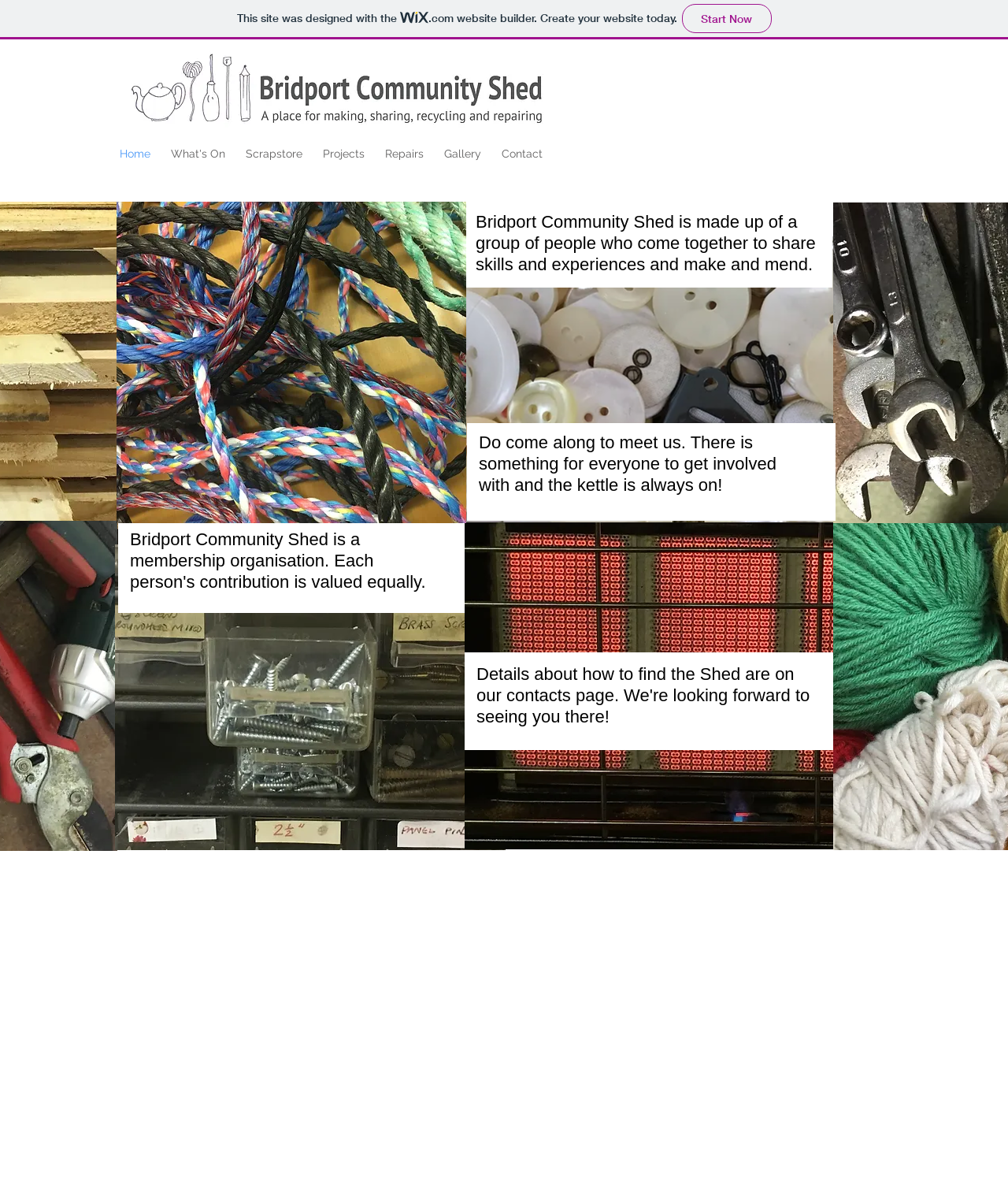Calculate the bounding box coordinates for the UI element based on the following description: "Gallery". Ensure the coordinates are four float numbers between 0 and 1, i.e., [left, top, right, bottom].

[0.43, 0.117, 0.488, 0.14]